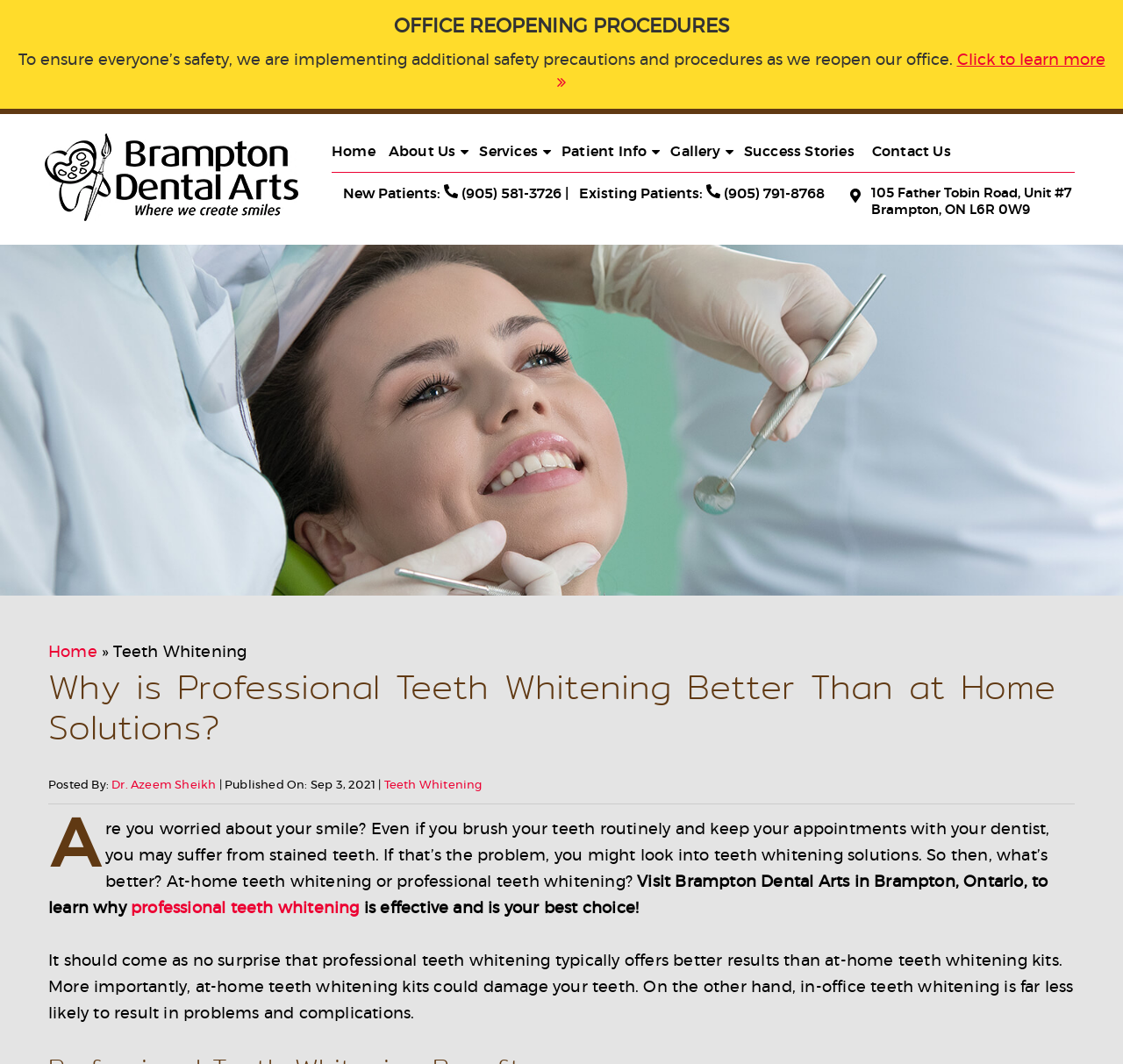Using floating point numbers between 0 and 1, provide the bounding box coordinates in the format (top-left x, top-left y, bottom-right x, bottom-right y). Locate the UI element described here: Tyler Johnson

None